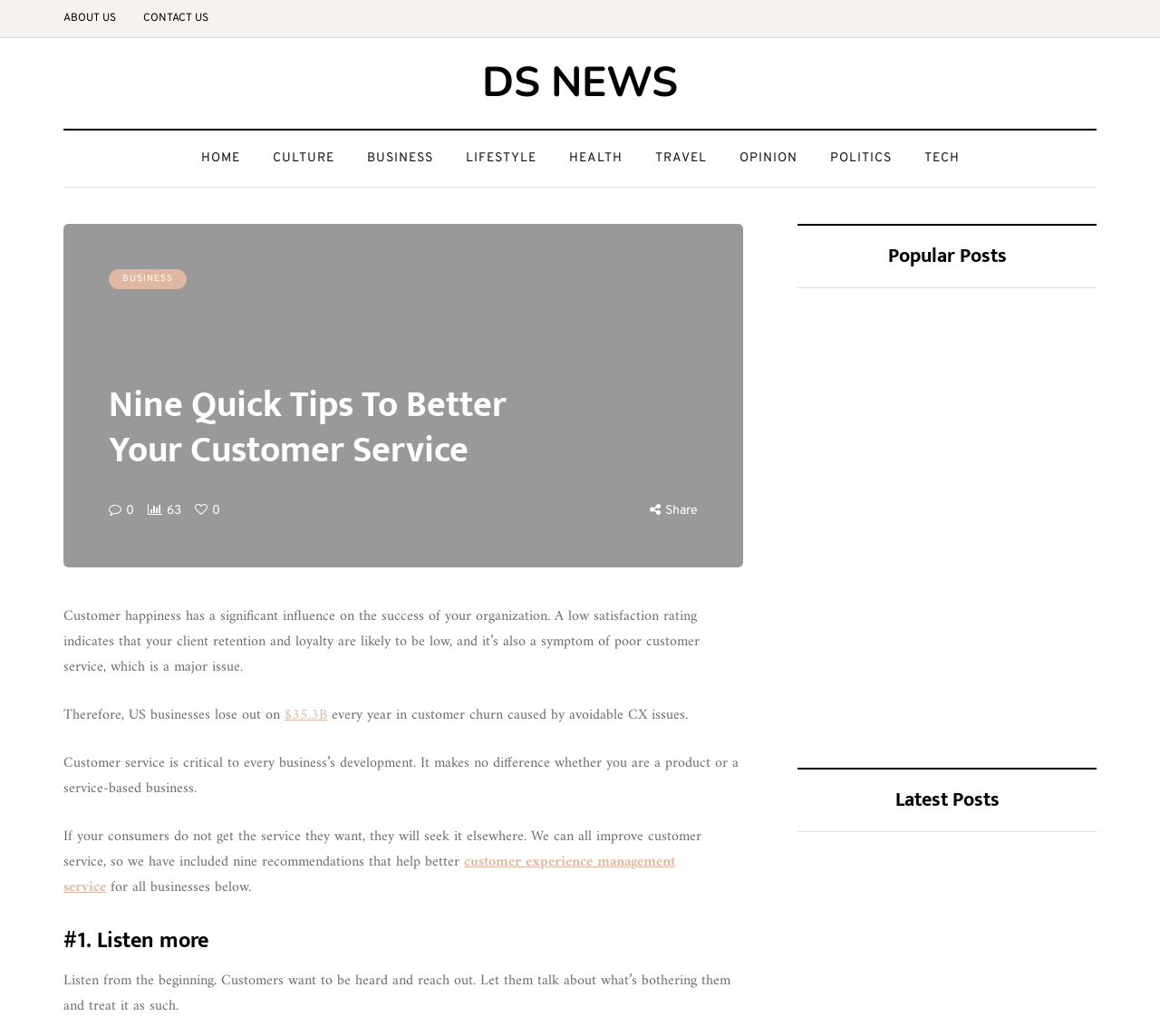How many popular posts are listed on the webpage?
Answer the question with a thorough and detailed explanation.

The webpage lists 4 popular posts, including 'Best Popeyes Menu Items (From a Nutritionist’s POV)', '6 Simple Hacks for Keeping Your Car Clean All the Time', 'Healthy Birth Practice: The Importance of Skin-to-Skin Contact', and 'The Fall of Realm Scans: A Chapter Closes in the World of Manga Scanlation'.